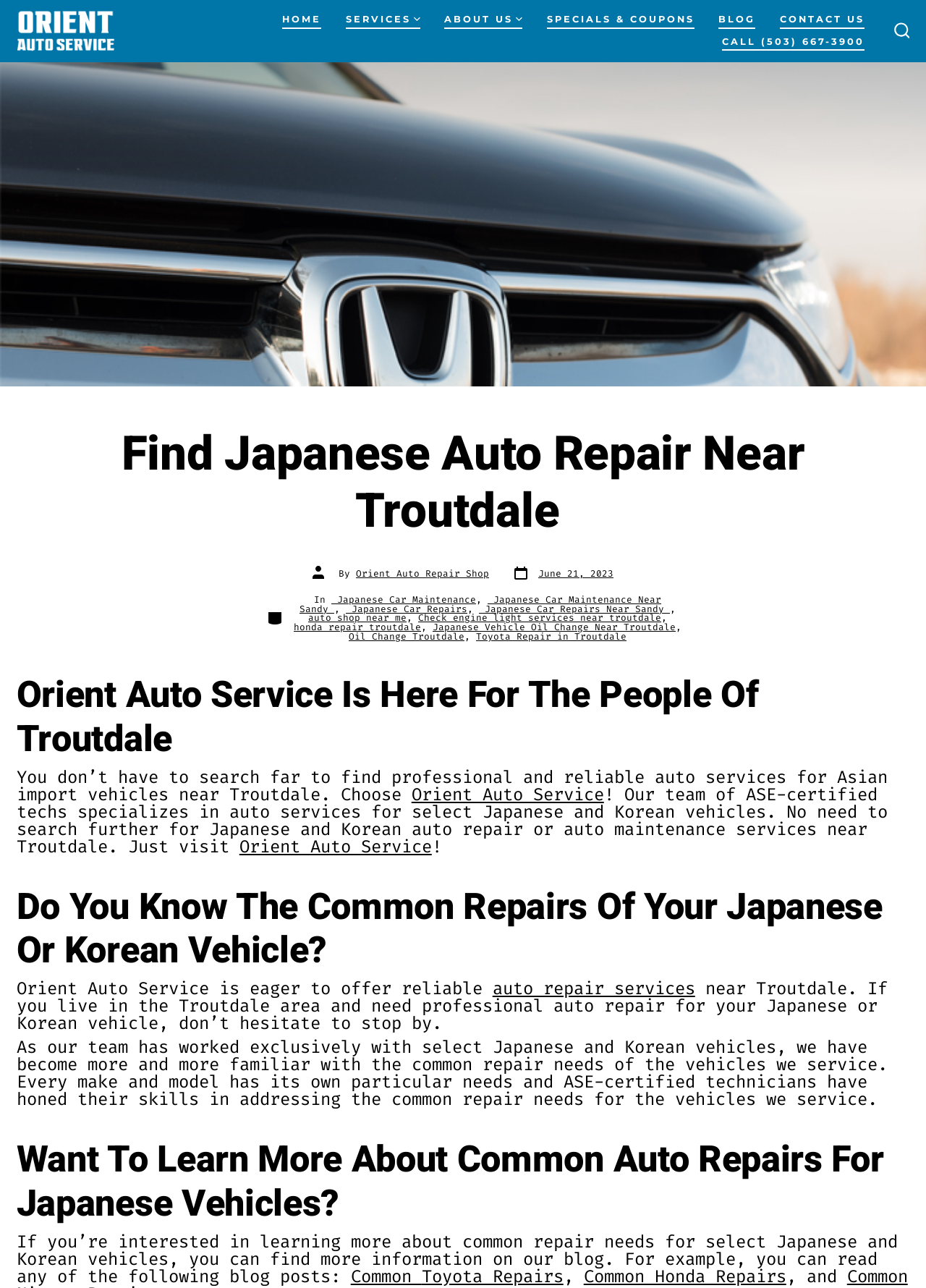What is the name of the auto service shop?
Using the details from the image, give an elaborate explanation to answer the question.

I found the answer by looking at the text 'Orient Auto Repair Shop' in the header section of the webpage, which is likely to be the name of the auto service shop.